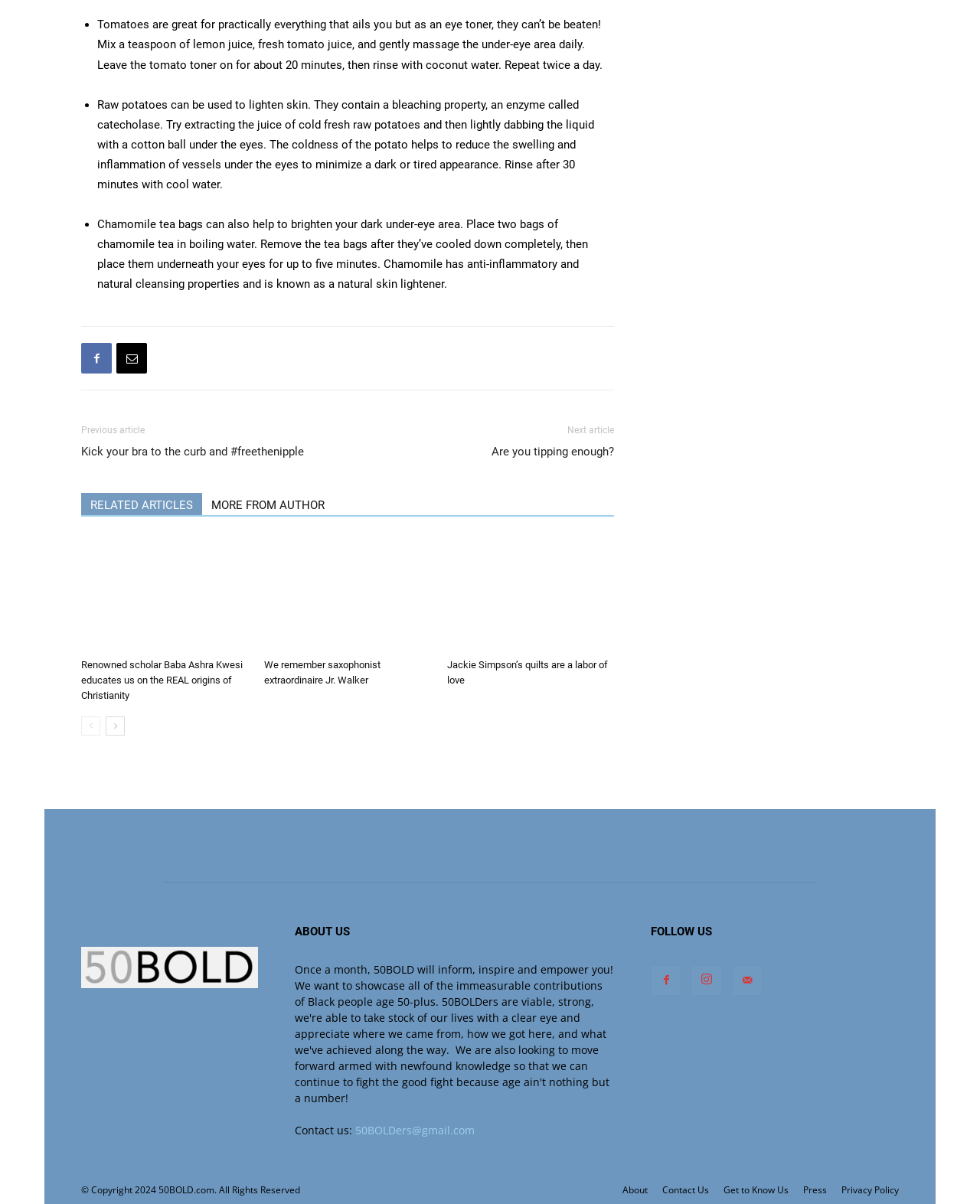Please provide a comprehensive response to the question below by analyzing the image: 
What is the name of the website?

The website's name is 50BOLD, which is mentioned in the footer section of the webpage. The website also provides links to its social media profiles and contact information.